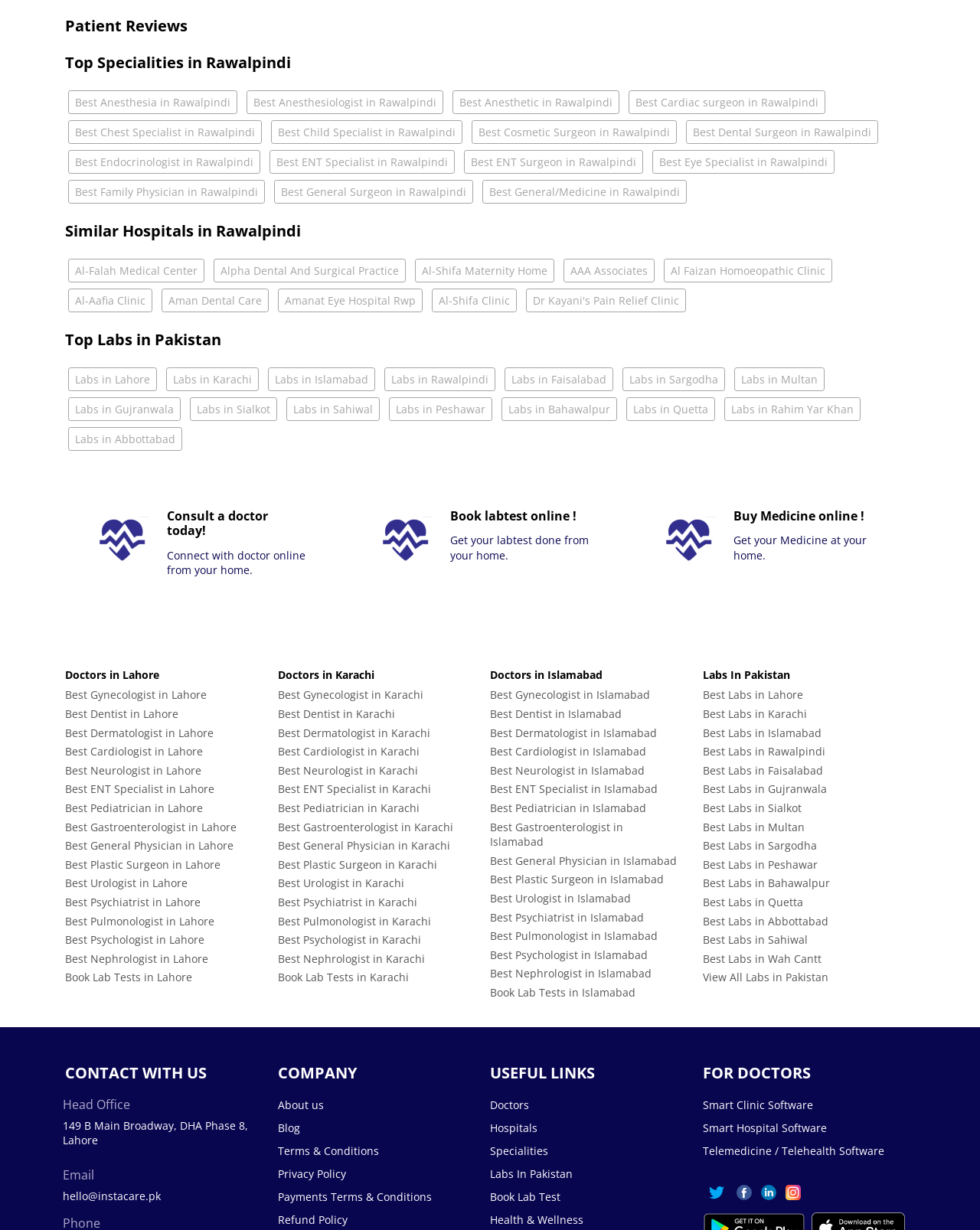What is the name of the first hospital listed under 'Similar Hospitals in Rawalpindi'?
Look at the webpage screenshot and answer the question with a detailed explanation.

Under the heading 'Similar Hospitals in Rawalpindi', the first link is 'Al-Falah Medical Center', which suggests that it is a hospital in Rawalpindi.